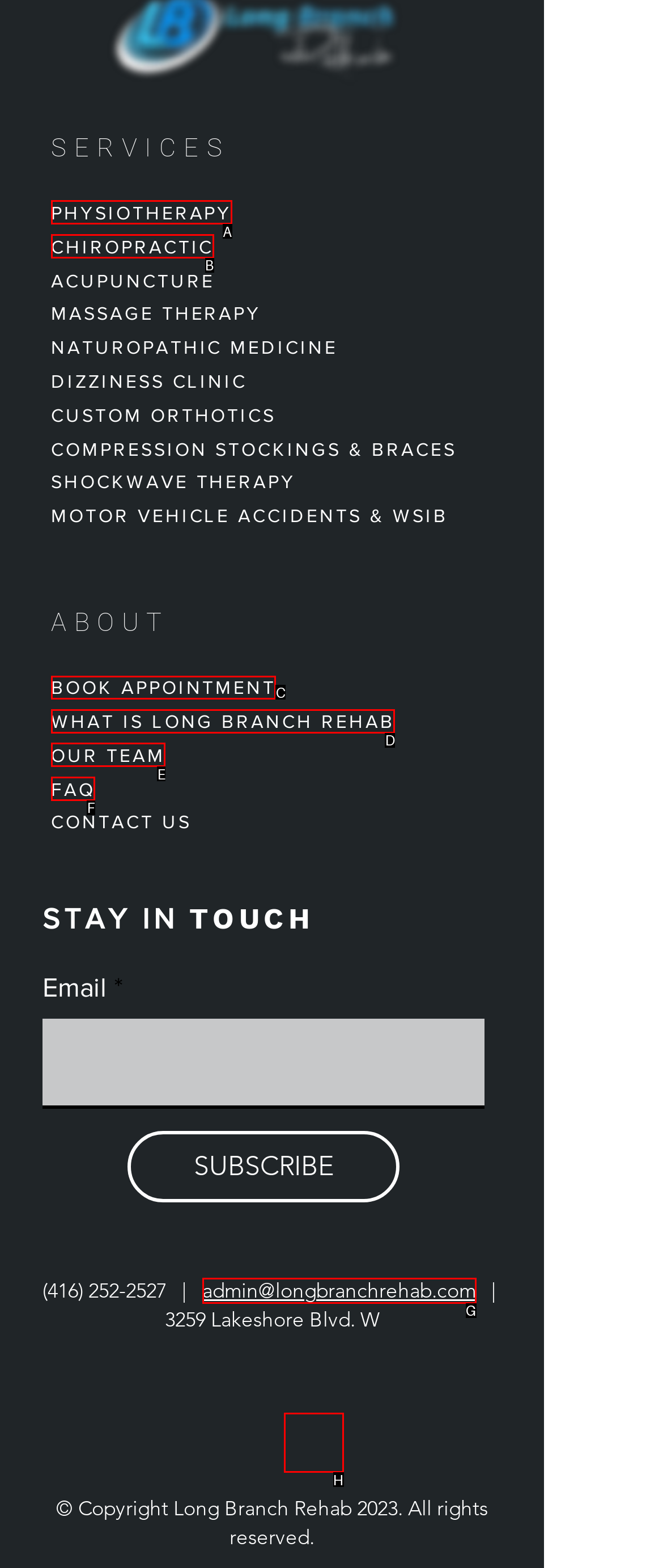Please identify the correct UI element to click for the task: Book an appointment Respond with the letter of the appropriate option.

C